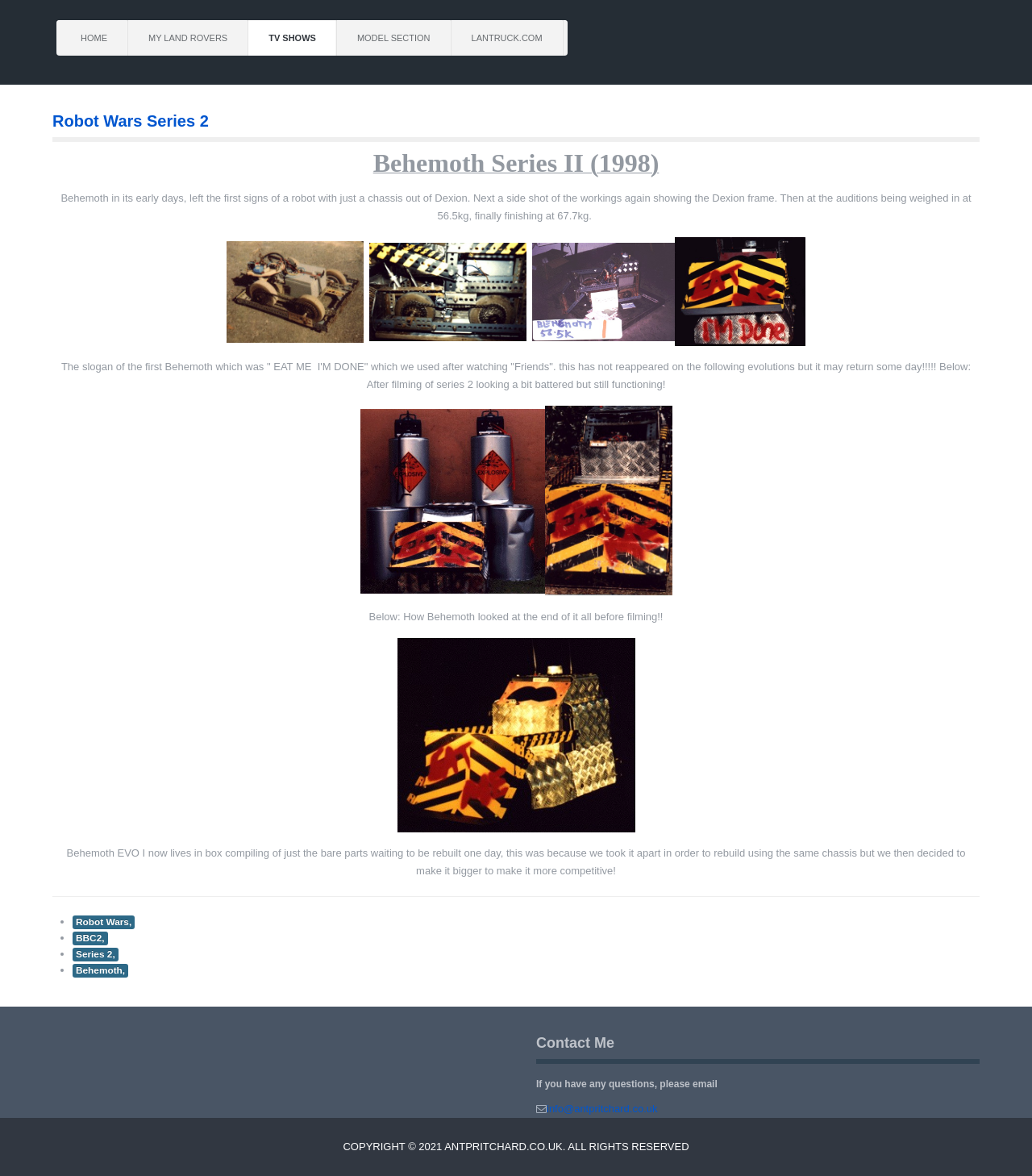What TV channel did the robot appear on?
Based on the image, answer the question in a detailed manner.

The TV channel can be found in the article section of the webpage, specifically in the link element with the text 'BBC2,'. This suggests that the robot appeared on BBC2.